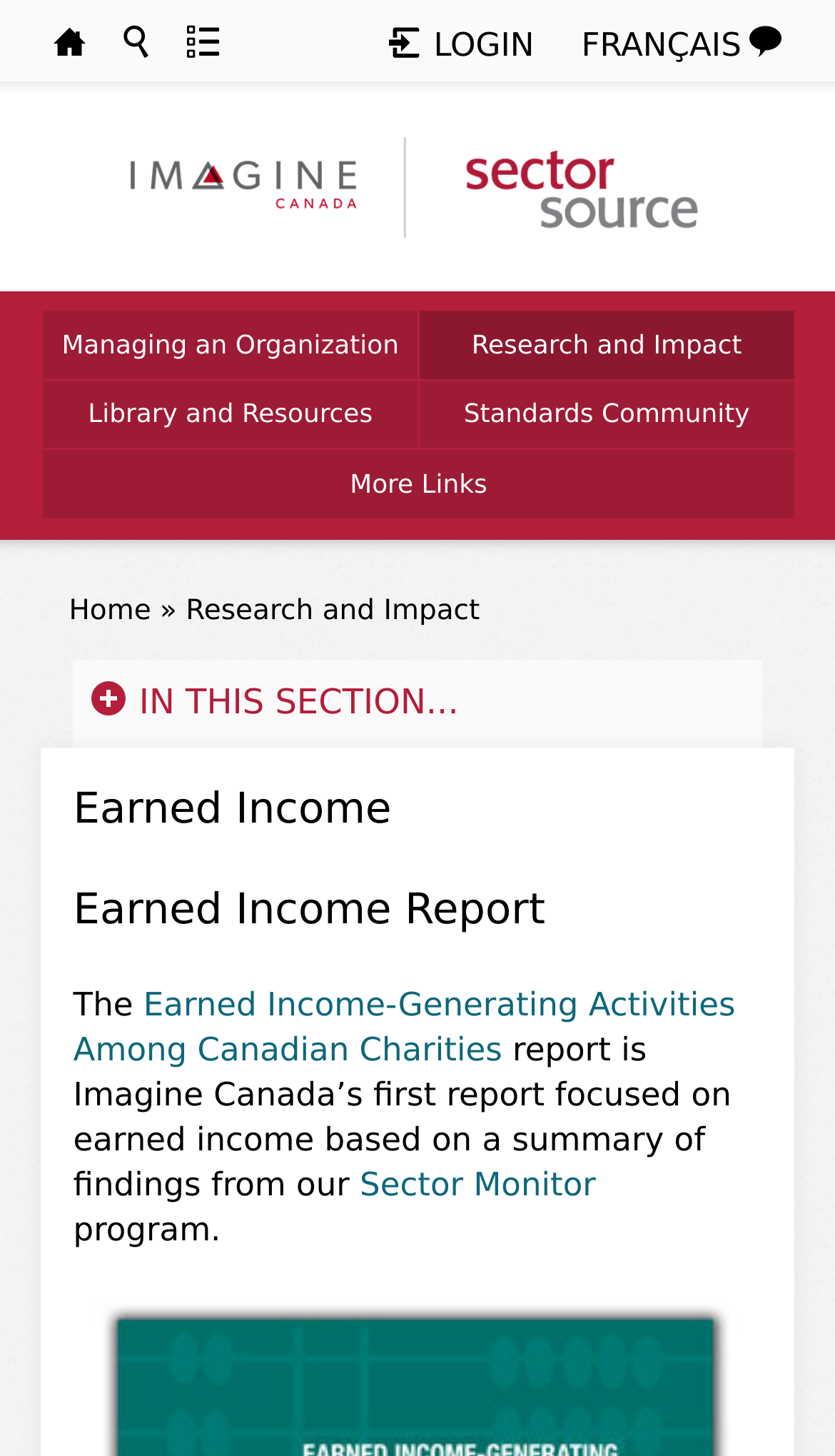Please specify the bounding box coordinates for the clickable region that will help you carry out the instruction: "Click on the 'Skip to main content' link".

[0.0, 0.0, 0.401, 0.001]